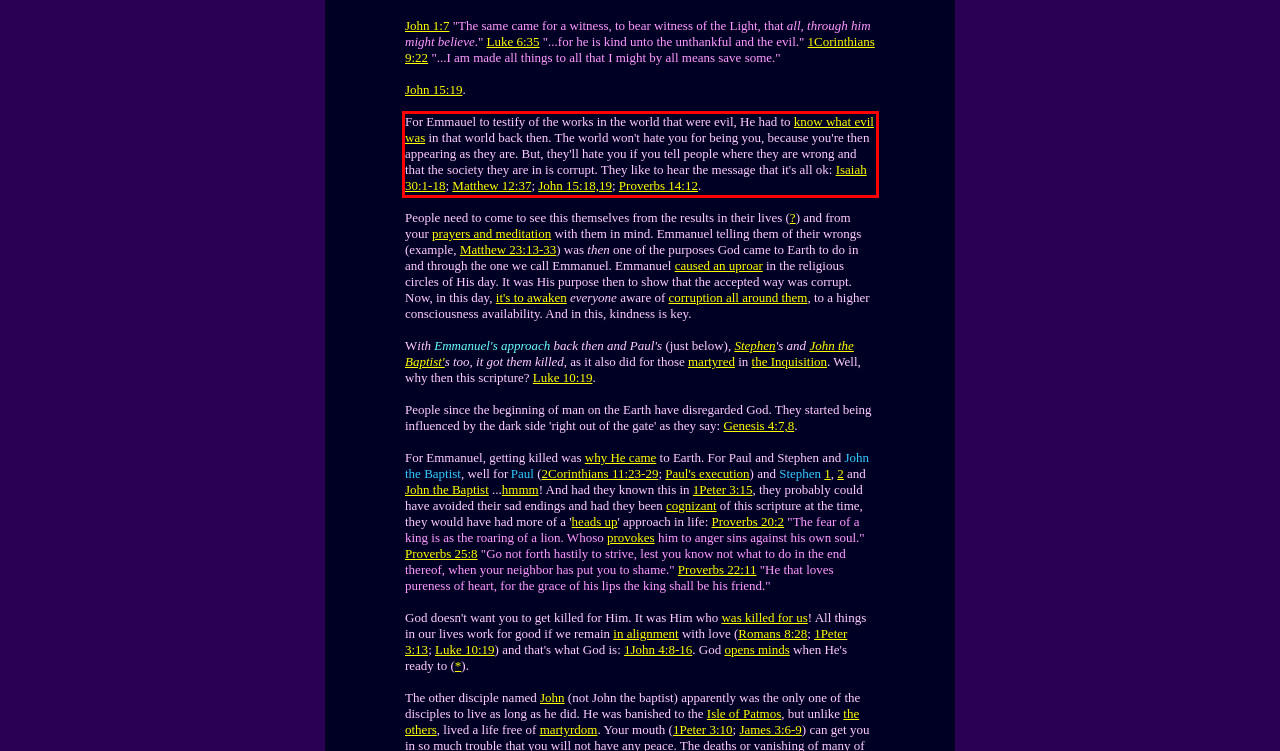Using the provided webpage screenshot, identify and read the text within the red rectangle bounding box.

For Emmauel to testify of the works in the world that were evil, He had to know what evil was in that world back then. The world won't hate you for being you, because you're then appearing as they are. But, they'll hate you if you tell people where they are wrong and that the society they are in is corrupt. They like to hear the message that it's all ok:.Isaiah 30:1-18; Matthew 12:37; John 15:18,19; Proverbs 14:12.